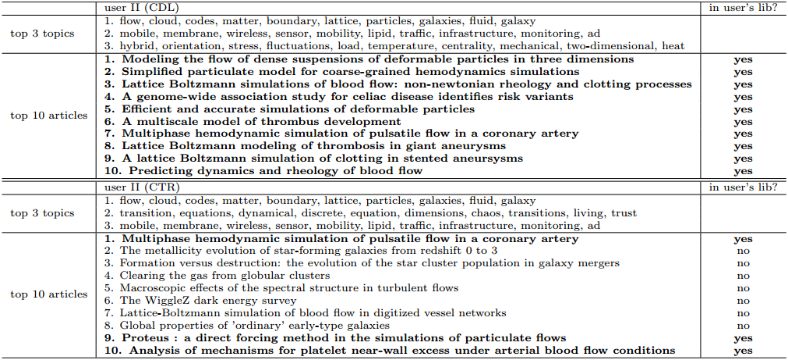What is the purpose of the CDL and CTR systems?
Provide a comprehensive and detailed answer to the question.

The CDL and CTR systems are designed to recommend articles to users based on their individual interests and needs, as demonstrated by the tailored recommendations made by both systems in the image.